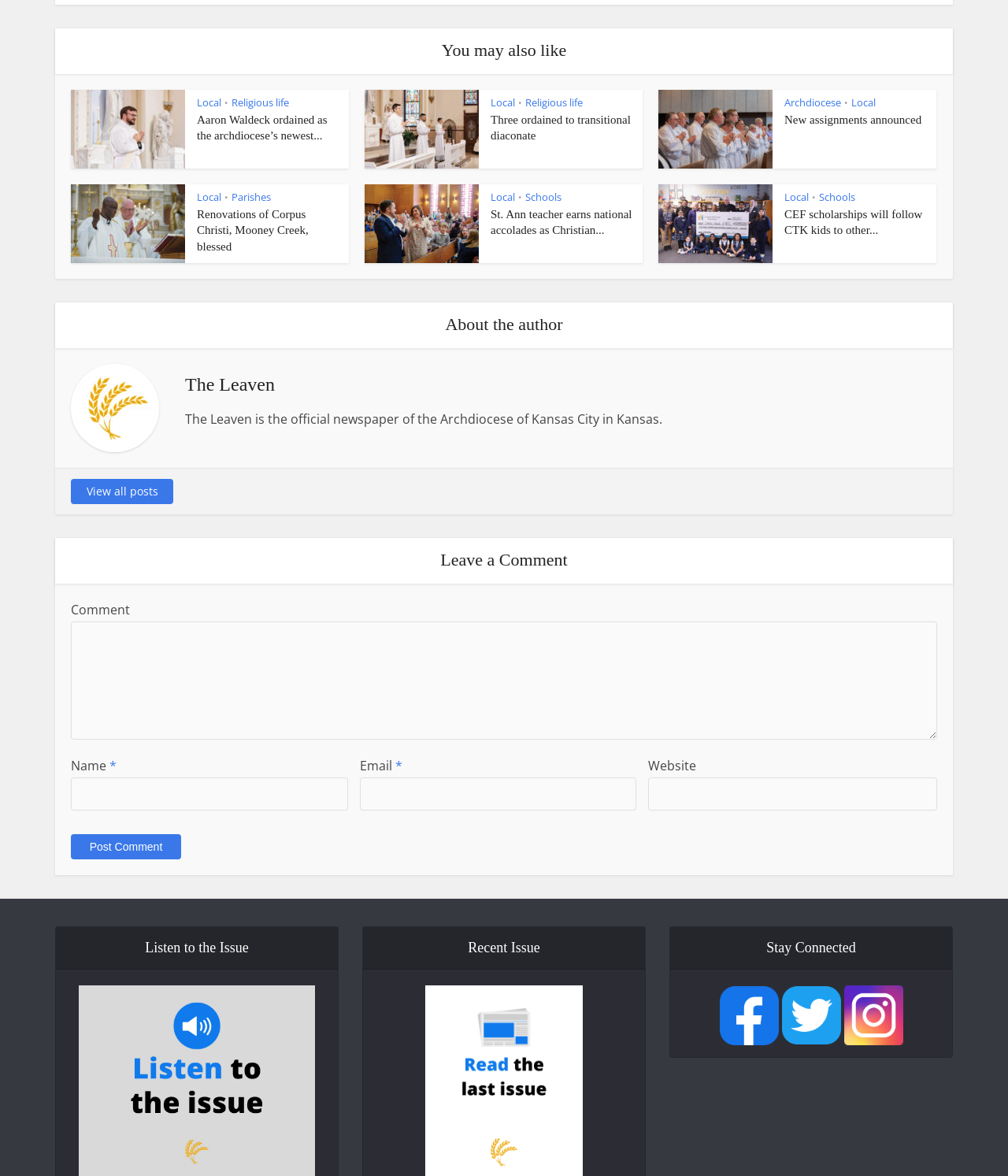Identify the bounding box coordinates of the element to click to follow this instruction: 'Listen to the latest issue'. Ensure the coordinates are four float values between 0 and 1, provided as [left, top, right, bottom].

[0.078, 0.915, 0.312, 0.928]